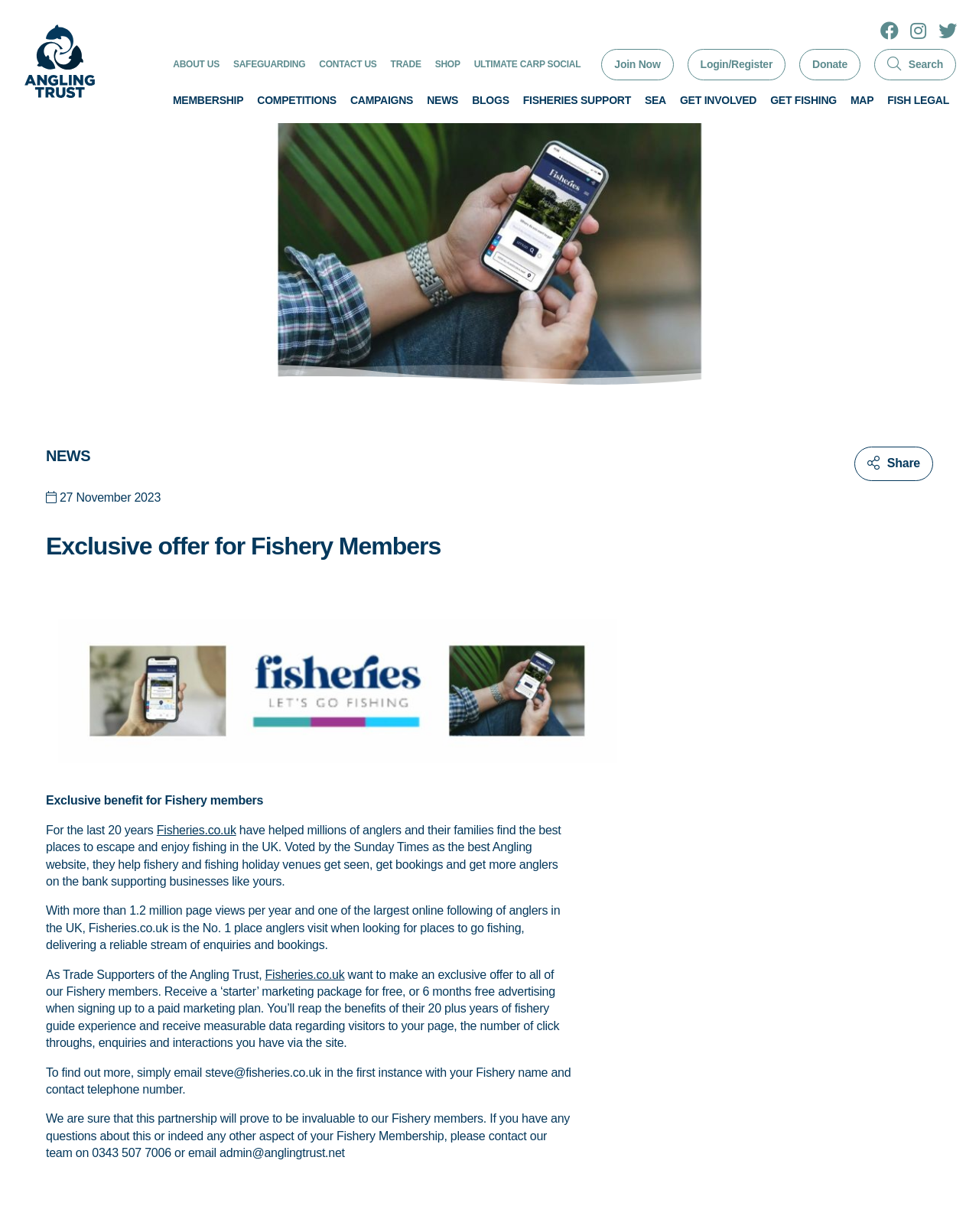Please identify the bounding box coordinates of the area that needs to be clicked to fulfill the following instruction: "Click on 'Join Now'."

[0.614, 0.04, 0.688, 0.065]